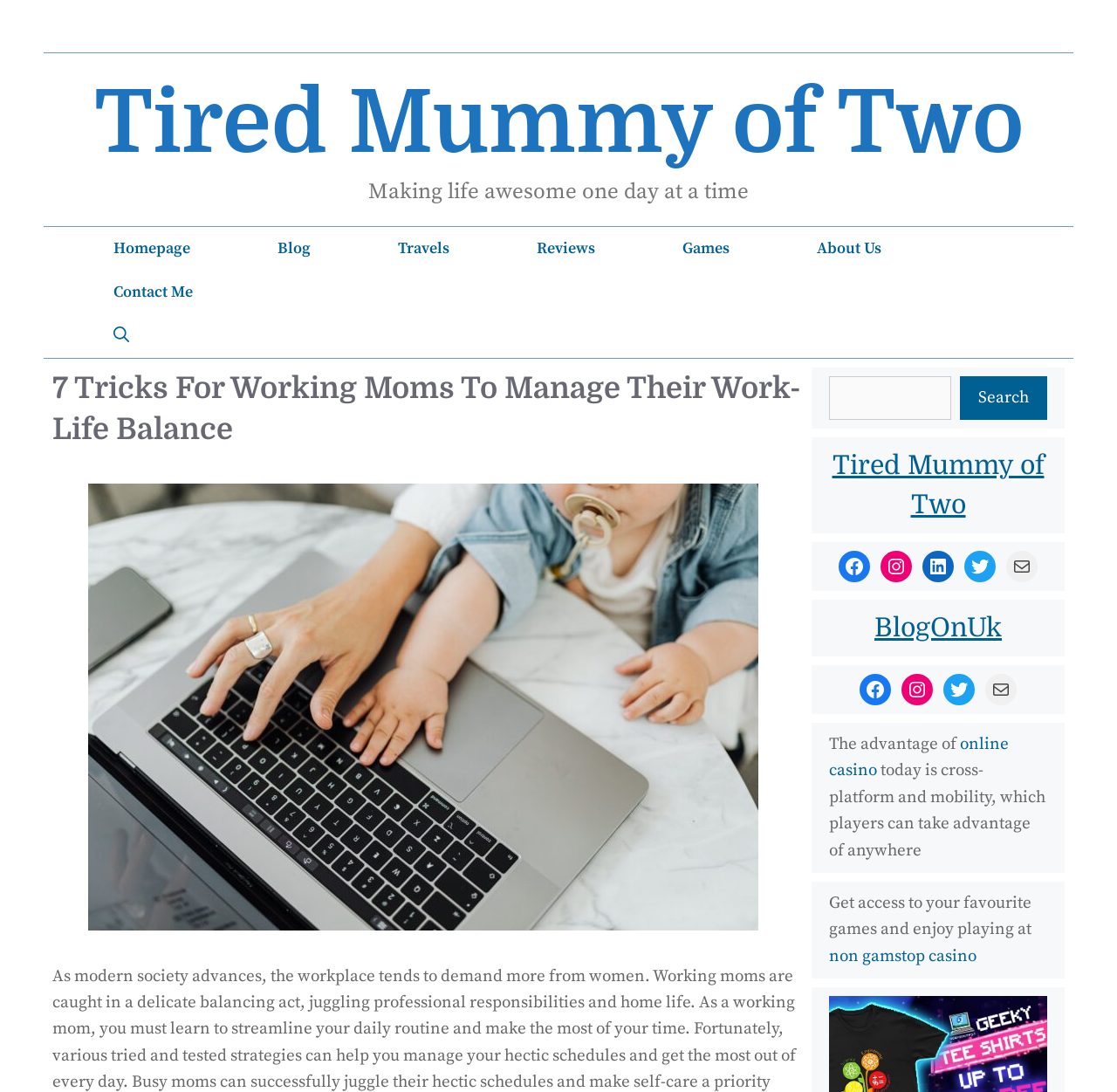Determine the bounding box coordinates of the element that should be clicked to execute the following command: "Open the 'Contact Me' page".

[0.062, 0.247, 0.212, 0.287]